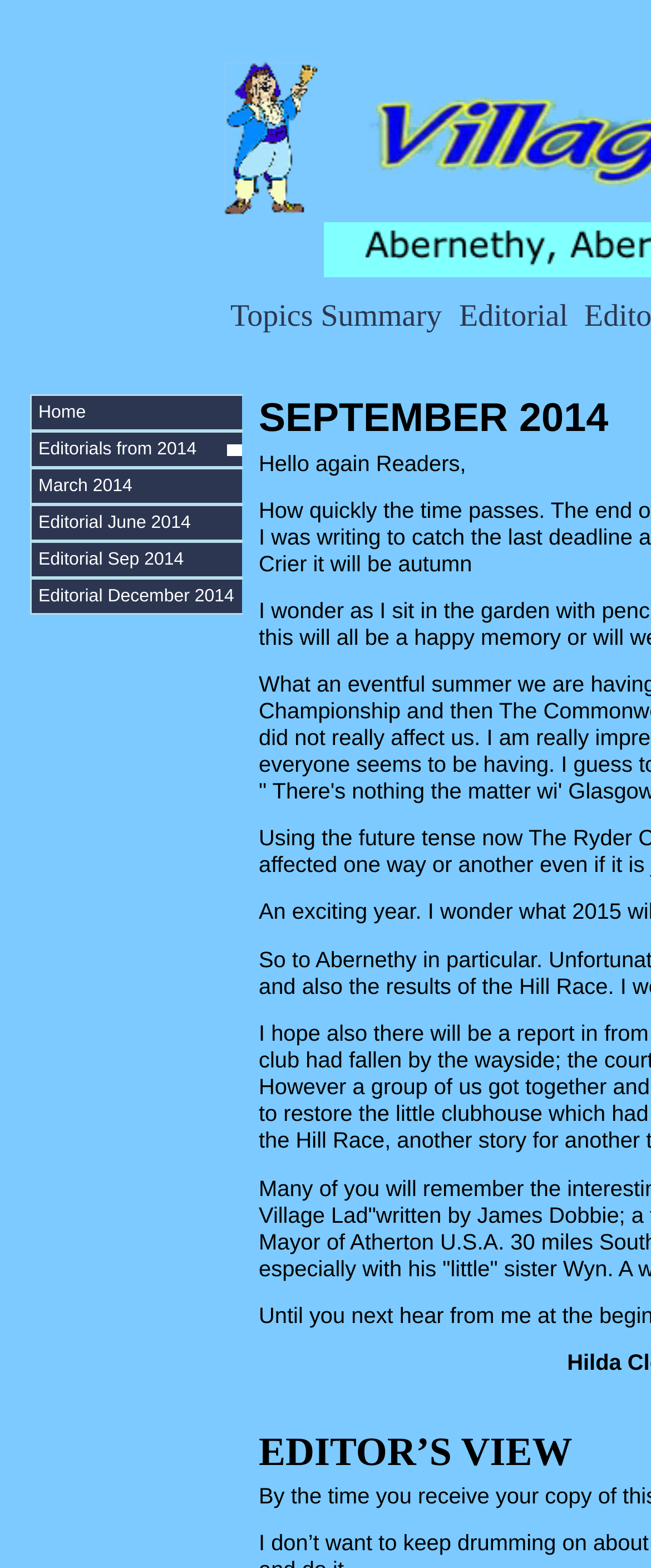What is the topic of the static text?
Based on the visual details in the image, please answer the question thoroughly.

I found a static text element with the text 'Hello again Readers,' which is located at a bounding box coordinate of [0.397, 0.288, 0.716, 0.304]. This text appears to be a greeting or introduction to the content of the webpage.